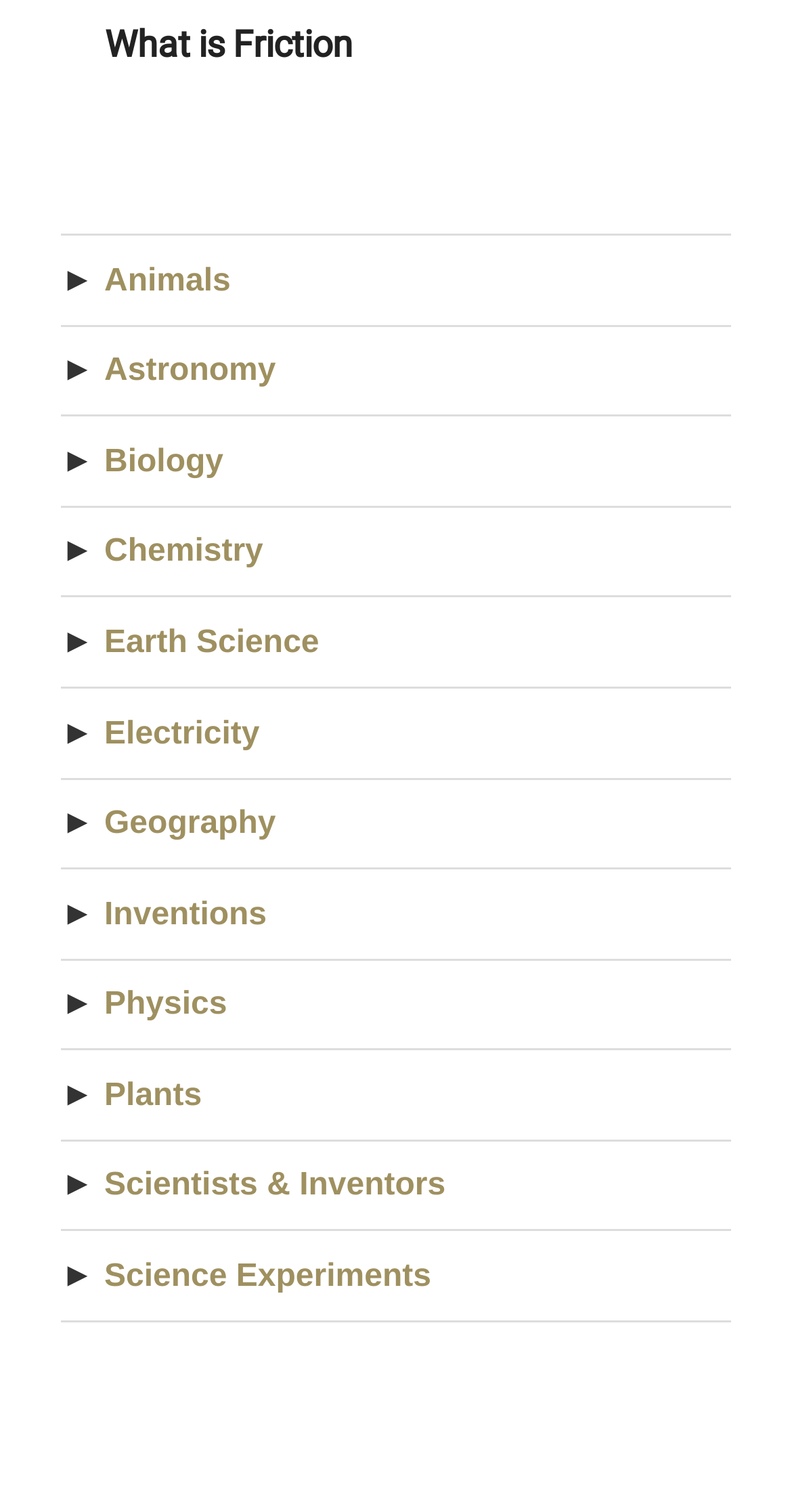Please predict the bounding box coordinates of the element's region where a click is necessary to complete the following instruction: "Click on What is Friction". The coordinates should be represented by four float numbers between 0 and 1, i.e., [left, top, right, bottom].

[0.096, 0.0, 0.481, 0.045]